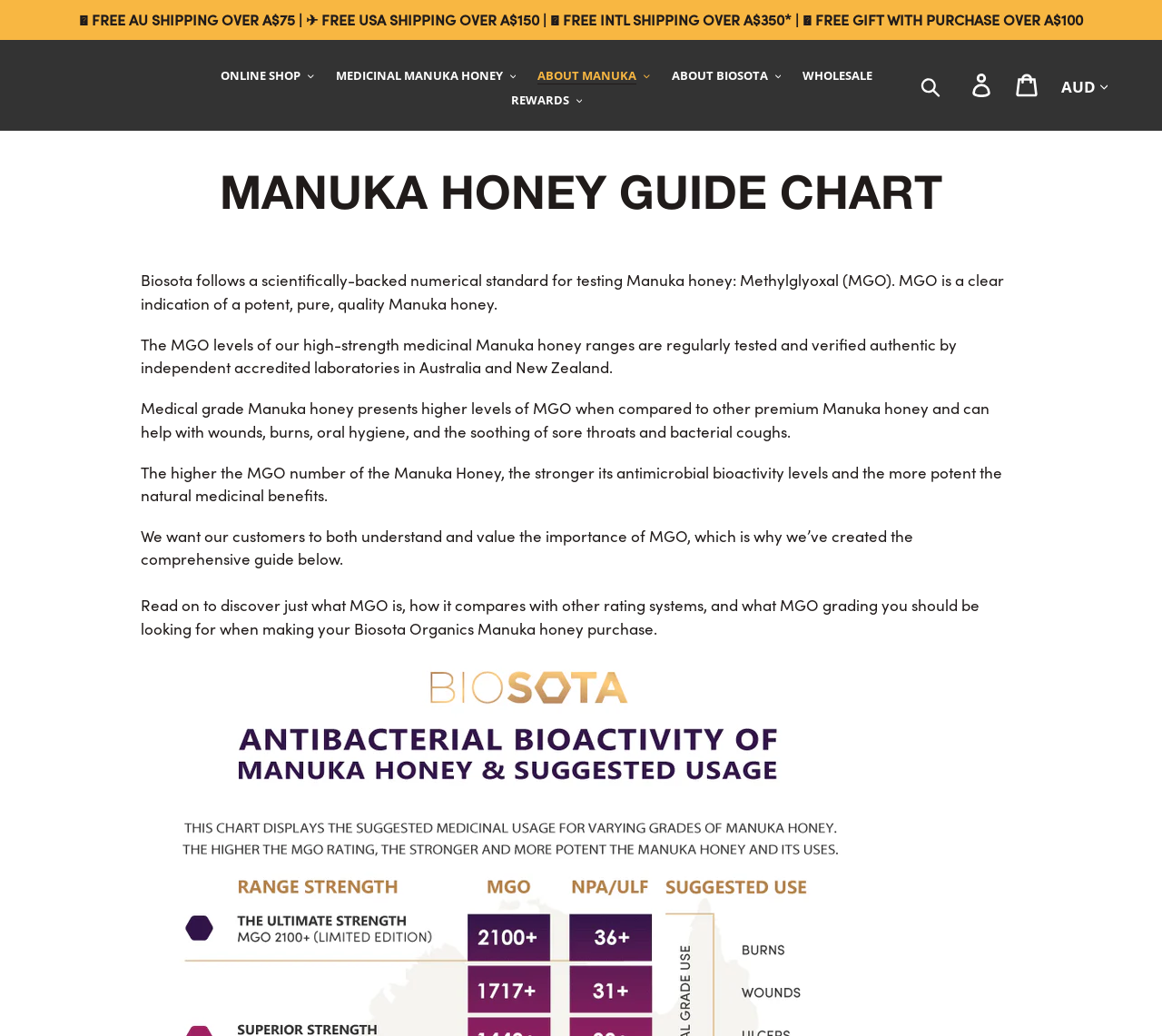Provide an in-depth description of the elements and layout of the webpage.

The webpage is about Manuka honey, specifically providing a comprehensive guide to understanding MGO ratings and recommended uses. At the top of the page, there is a navigation bar with several buttons and links, including "ONLINE SHOP", "MEDICINAL MANUKA HONEY", "ABOUT MANUKA", "ABOUT BIOSOTA", "WHOLESALE", and "REWARDS". On the right side of the navigation bar, there is a search box with a submit button. 

Below the navigation bar, there are several paragraphs of text that explain the importance of MGO ratings in Manuka honey. The text describes how Biosota follows a scientifically-backed numerical standard for testing Manuka honey, and how the MGO levels of their high-strength medicinal Manuka honey ranges are regularly tested and verified authentic by independent accredited laboratories. 

The text also explains the benefits of medical-grade Manuka honey, including its higher levels of MGO, which can help with wounds, burns, oral hygiene, and soothing sore throats and bacterial coughs. Additionally, it is mentioned that the higher the MGO number of the Manuka Honey, the stronger its antimicrobial bioactivity levels and the more potent the natural medicinal benefits. 

Finally, the text invites readers to continue reading to discover more about MGO, how it compares with other rating systems, and what MGO grading they should be looking for when making a Biosota Organics Manuka honey purchase.